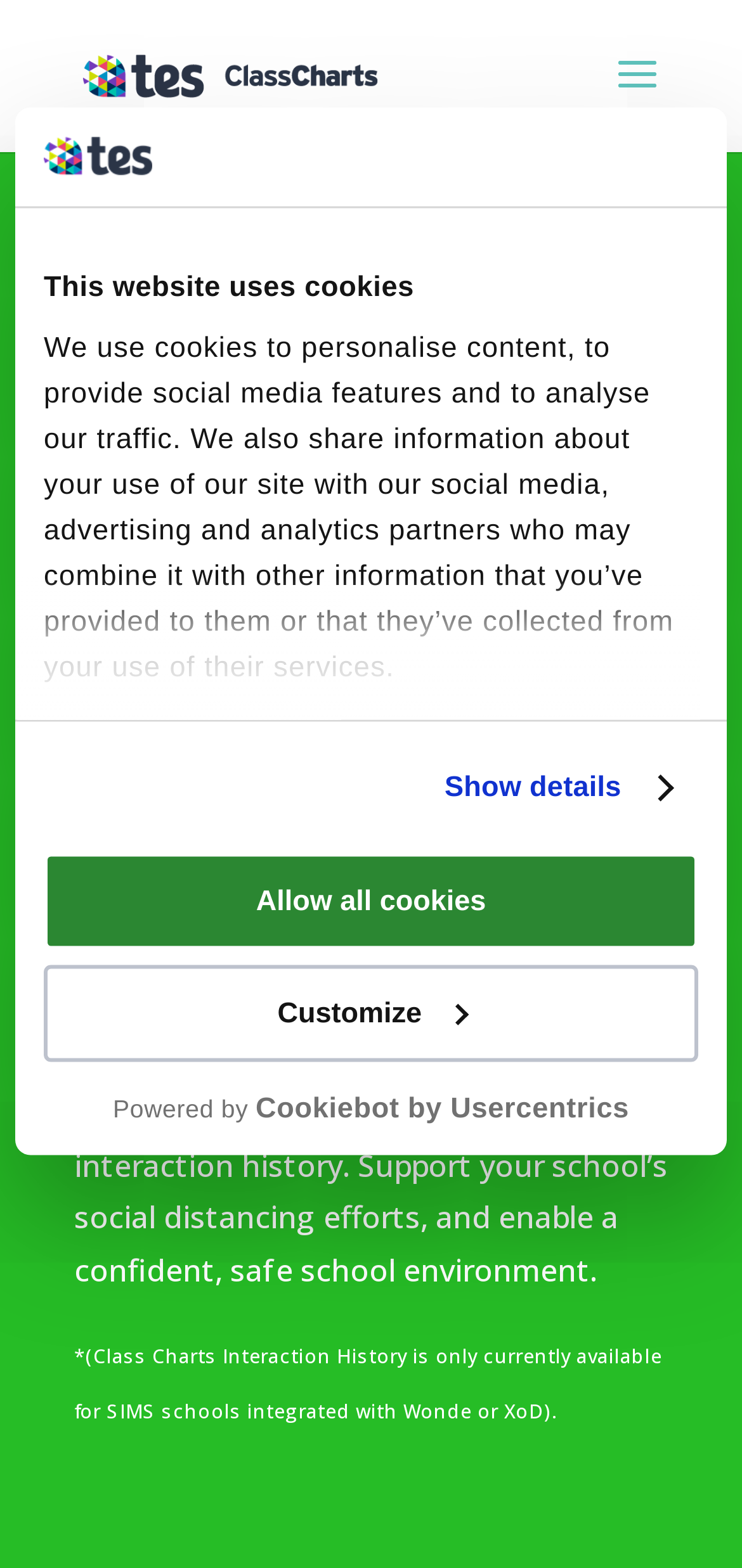What is the tone of the webpage content?
Please use the image to deliver a detailed and complete answer.

The webpage content is written in an informative and helpful tone, providing explanations and examples to support the use of Class Charts Interaction History, rather than being promotional or persuasive.